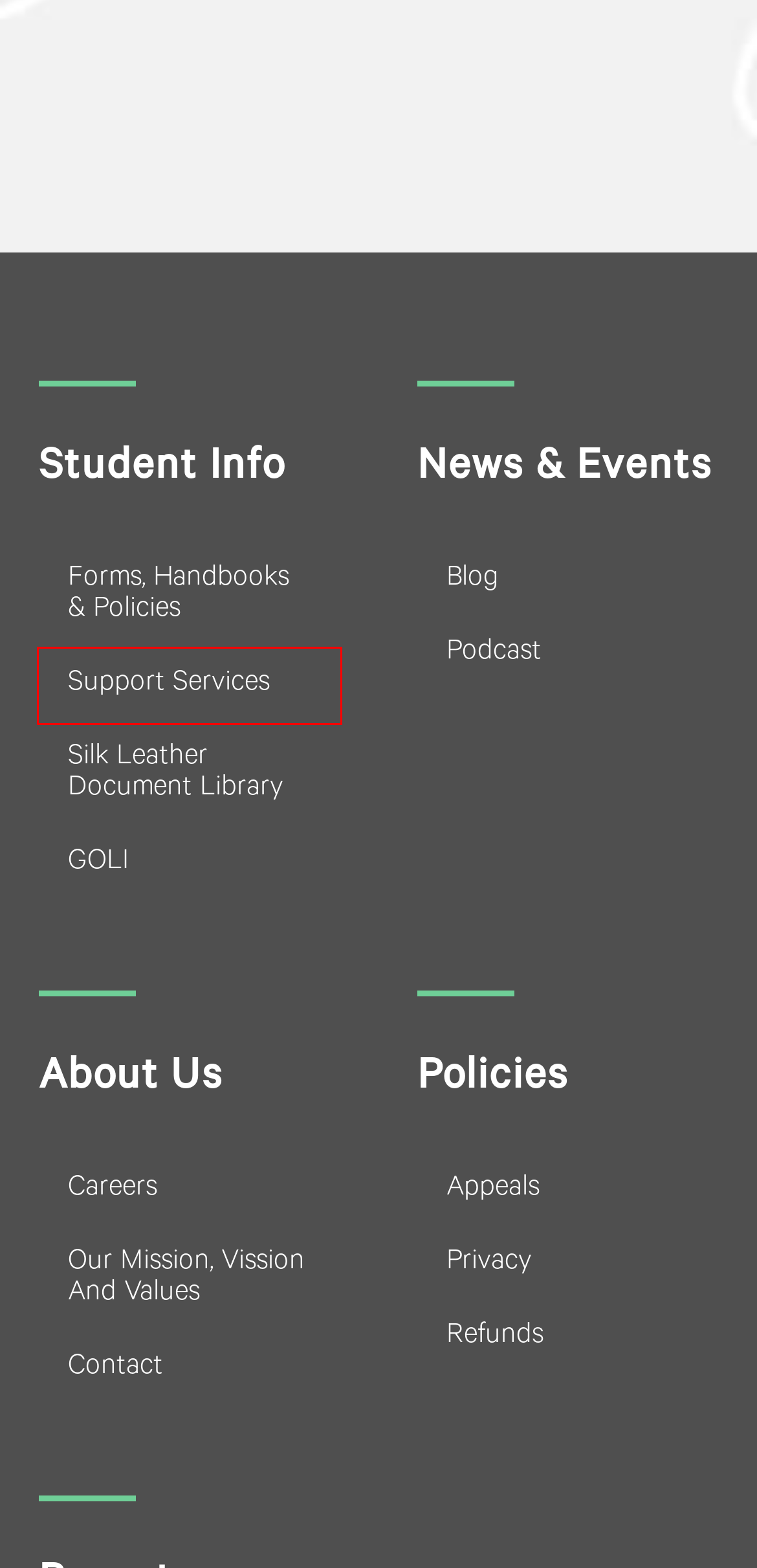Review the webpage screenshot provided, noting the red bounding box around a UI element. Choose the description that best matches the new webpage after clicking the element within the bounding box. The following are the options:
A. Contact – College Australia
B. User Choice | Department of Employment, Small Business and Training
C. Support Services – College Australia
D. Funding Eligibility Form
E. Silk Leather Document Library – College Australia
F. Goli Resource Library – College Australia
G. Careers – College Australia
H. Forms, Handbooks & Policies – College Australia

C